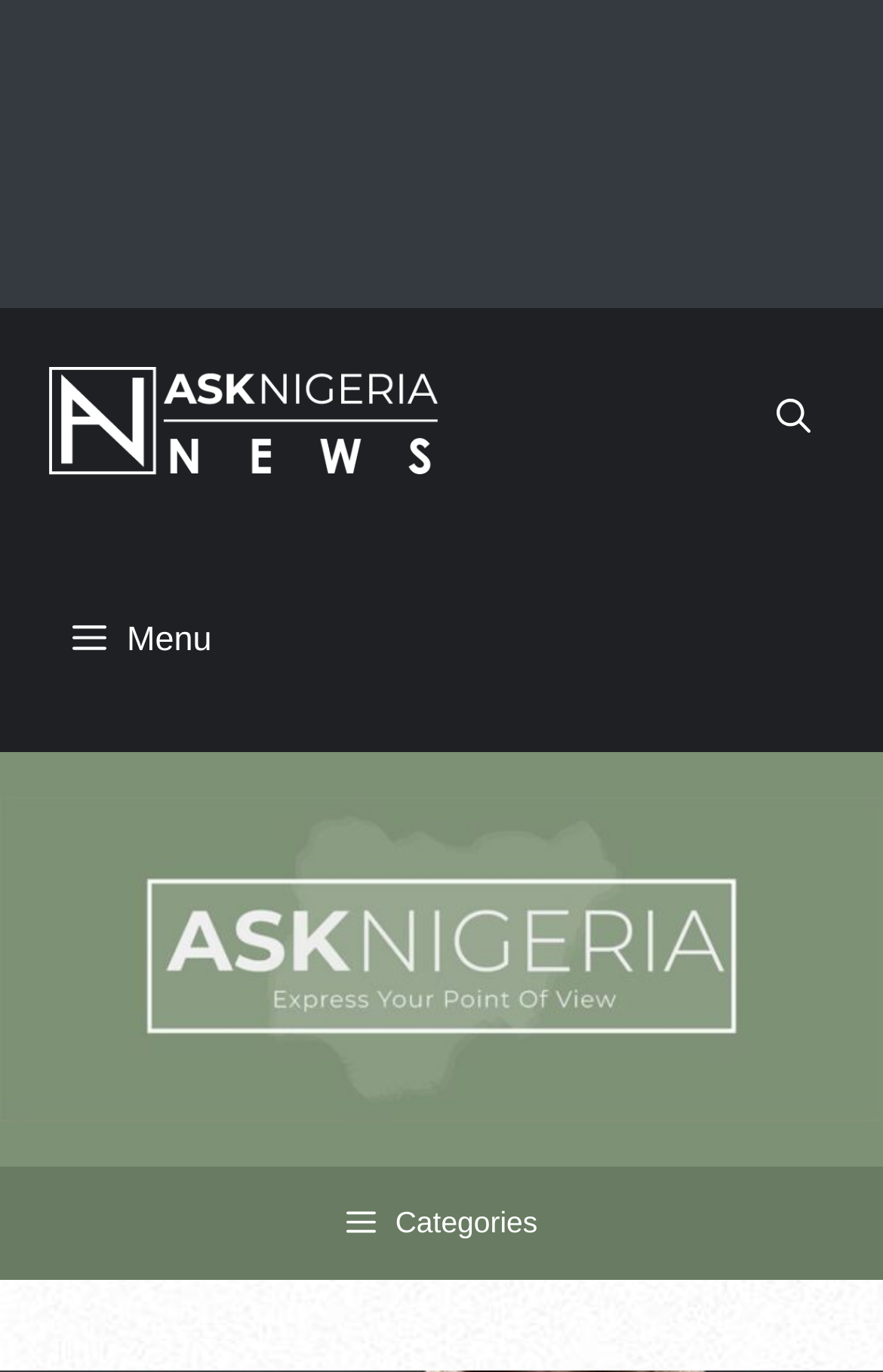Give a one-word or one-phrase response to the question: 
What is the logo of the website?

Ask Nigeria Header Logo